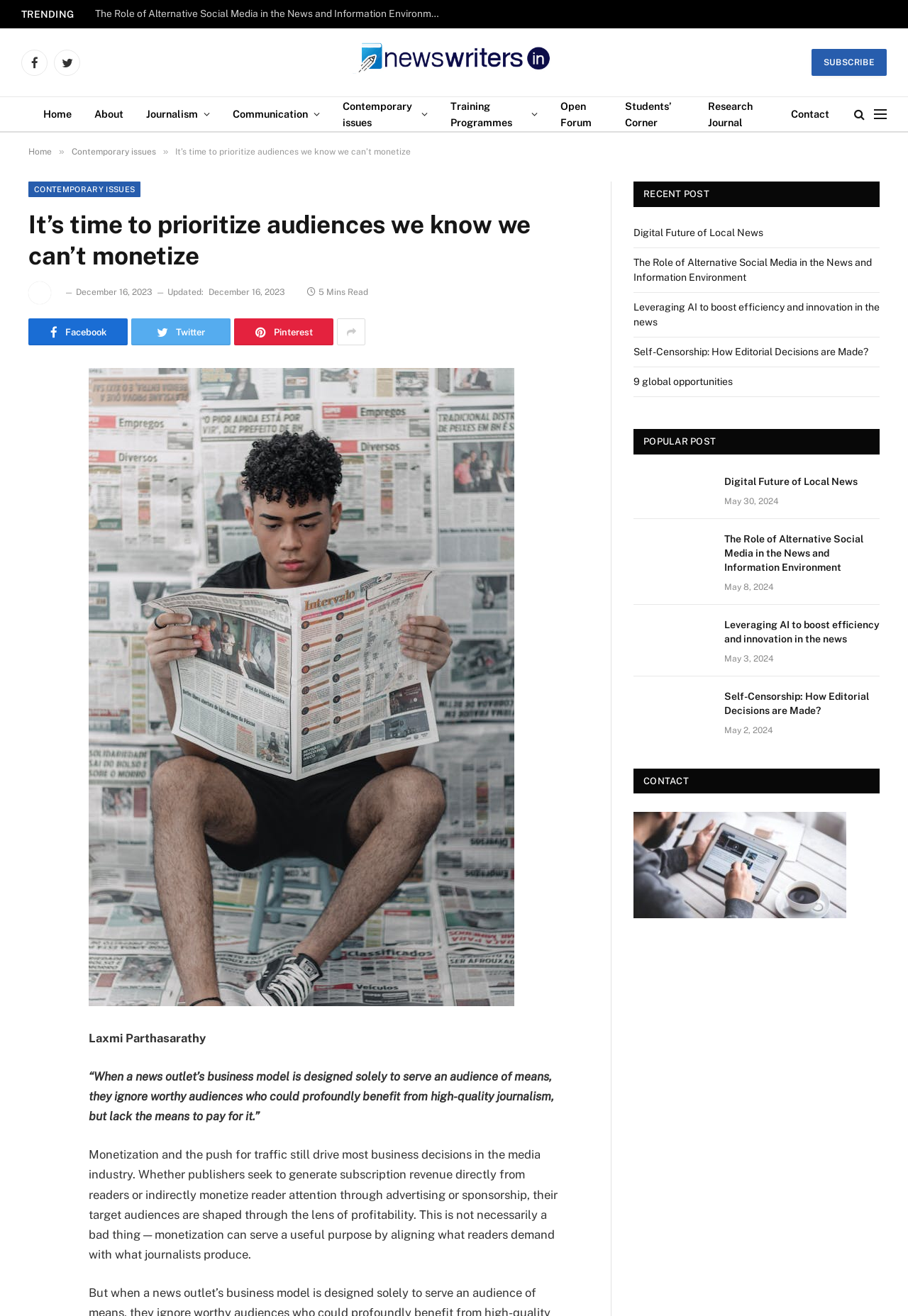Please identify the bounding box coordinates of the region to click in order to complete the task: "Click on the 'SUBSCRIBE' link". The coordinates must be four float numbers between 0 and 1, specified as [left, top, right, bottom].

[0.894, 0.037, 0.977, 0.058]